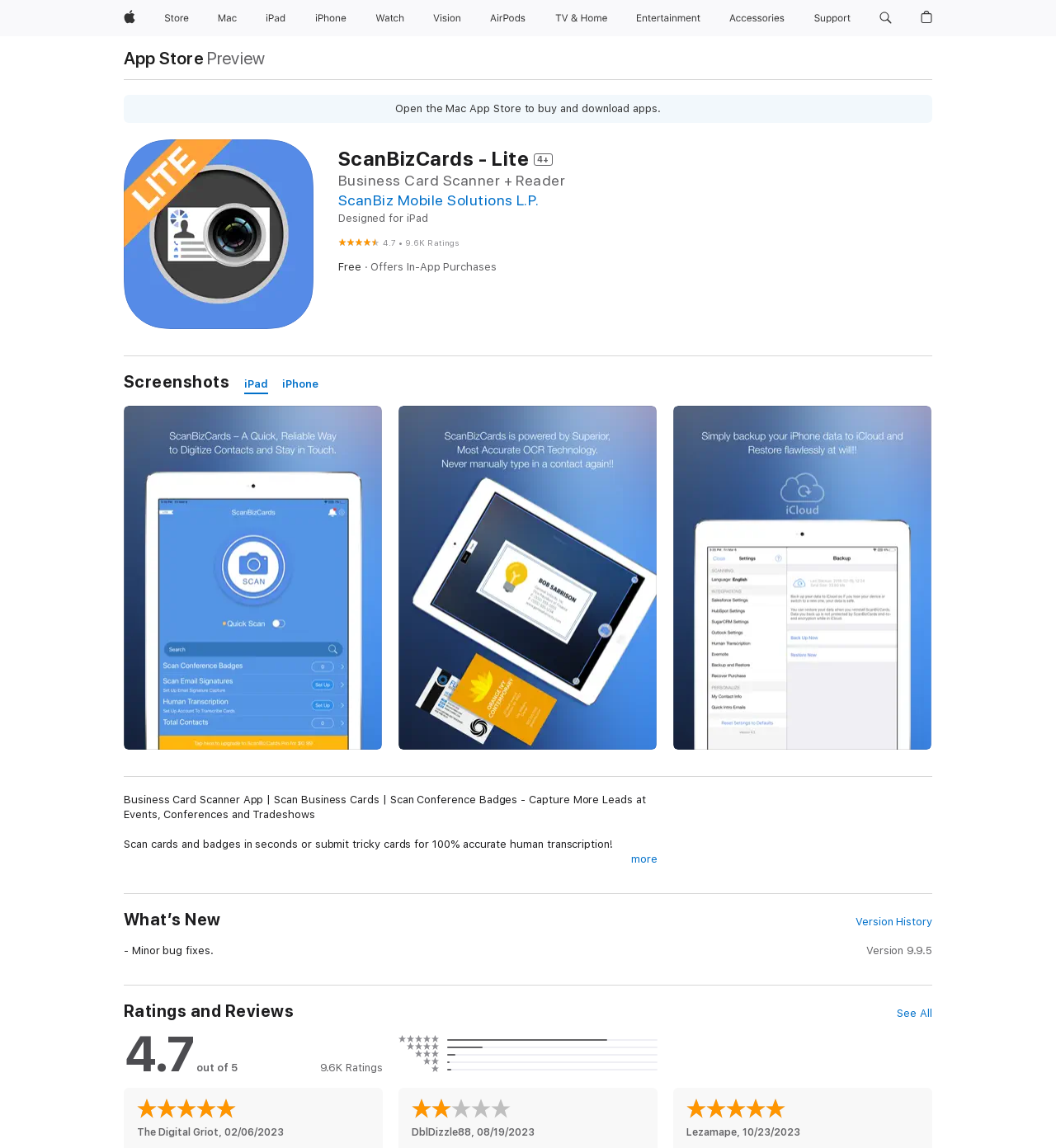Craft a detailed narrative of the webpage's structure and content.

This webpage is about the ScanBizCards - Lite app, a business card scanner and reader. At the top, there is a navigation menu with links to Apple, Store, Mac, iPad, iPhone, Watch, Vision, AirPods, TV and Home, Entertainment, Accessories, and Support. Each link has an accompanying image. 

Below the navigation menu, there is a search button and a shopping bag button. 

The main content of the page is divided into sections. The first section displays the app's name, rating, and price. The app has a 4.7 out of 5 rating based on 9.6K ratings and is free to download, with in-app purchases available.

The next section is labeled "Screenshots" and has links to view screenshots on iPad and iPhone. 

The "Description" section provides a detailed overview of the app's features and benefits. The app allows users to scan business cards and conference badges quickly and accurately, with the option to submit tricky cards for human transcription. The app also features a new Profile Sharing feature, which enables users to create and share a profile with contact details. 

The description also highlights the app's key benefits, including unlimited business card scans and the ability to export contacts directly to Hubspot and Outlook.